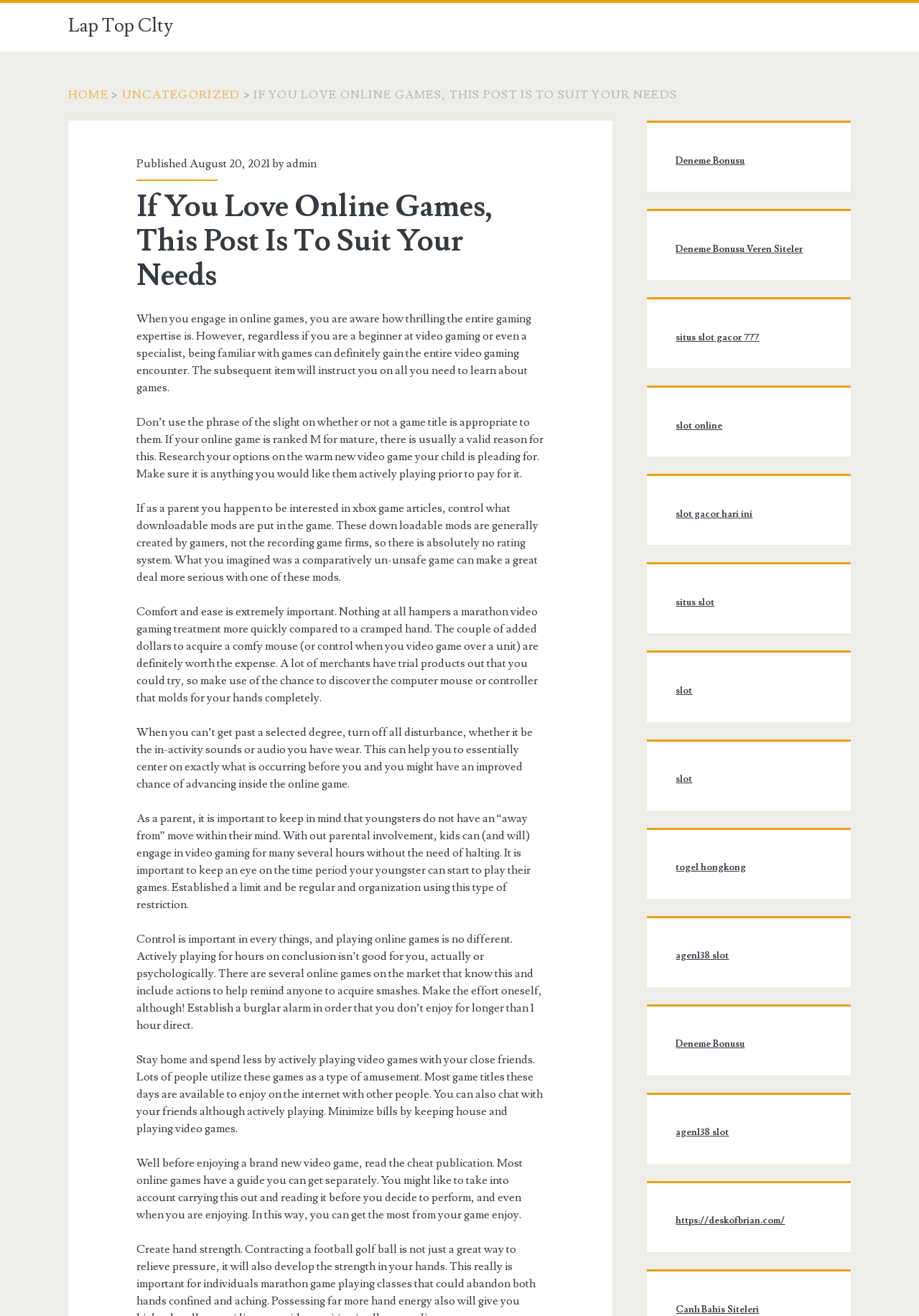Identify the bounding box coordinates for the UI element described as follows: "situs slot". Ensure the coordinates are four float numbers between 0 and 1, formatted as [left, top, right, bottom].

[0.735, 0.453, 0.778, 0.462]